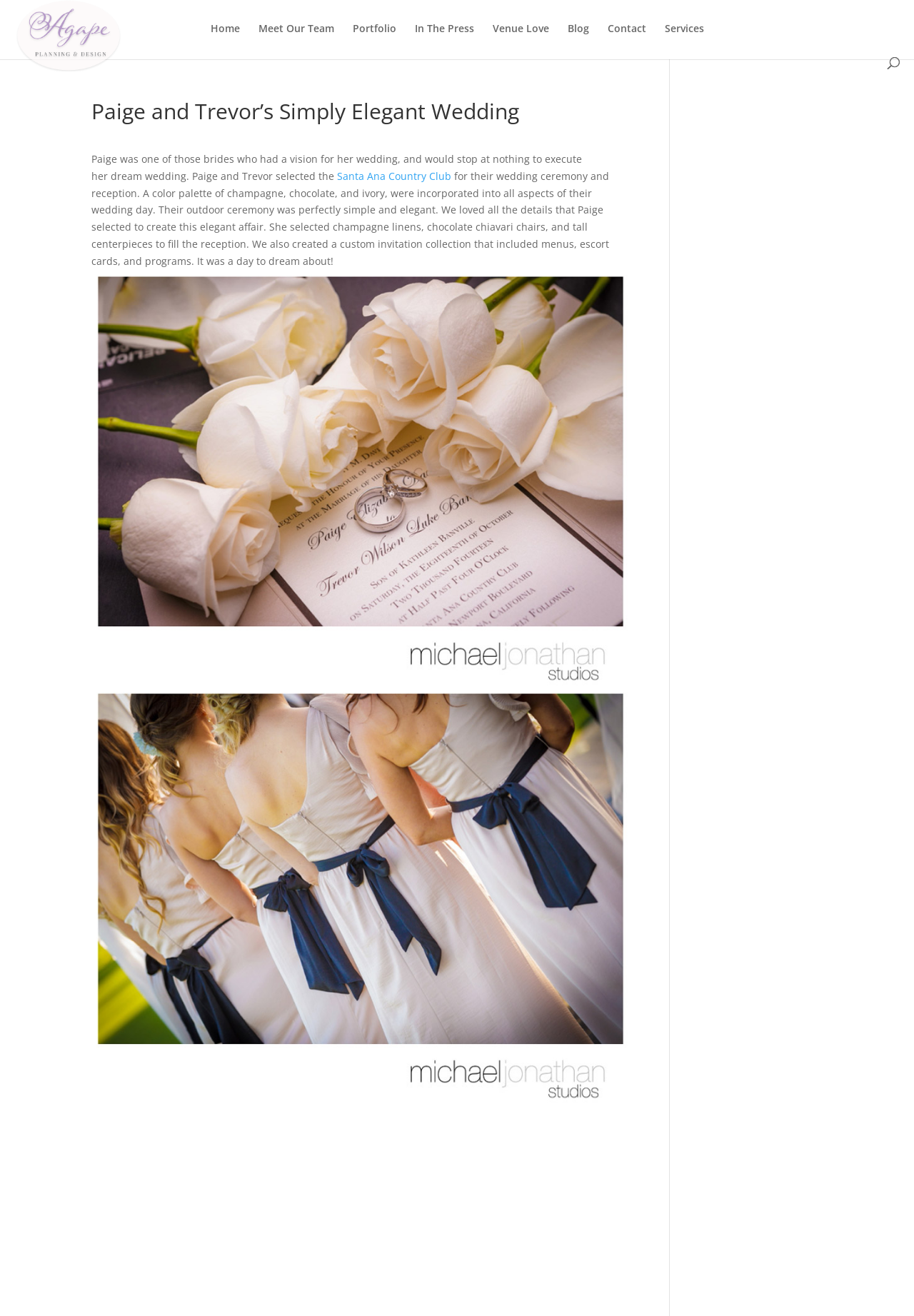Given the element description "Venue Love", identify the bounding box of the corresponding UI element.

[0.539, 0.018, 0.6, 0.043]